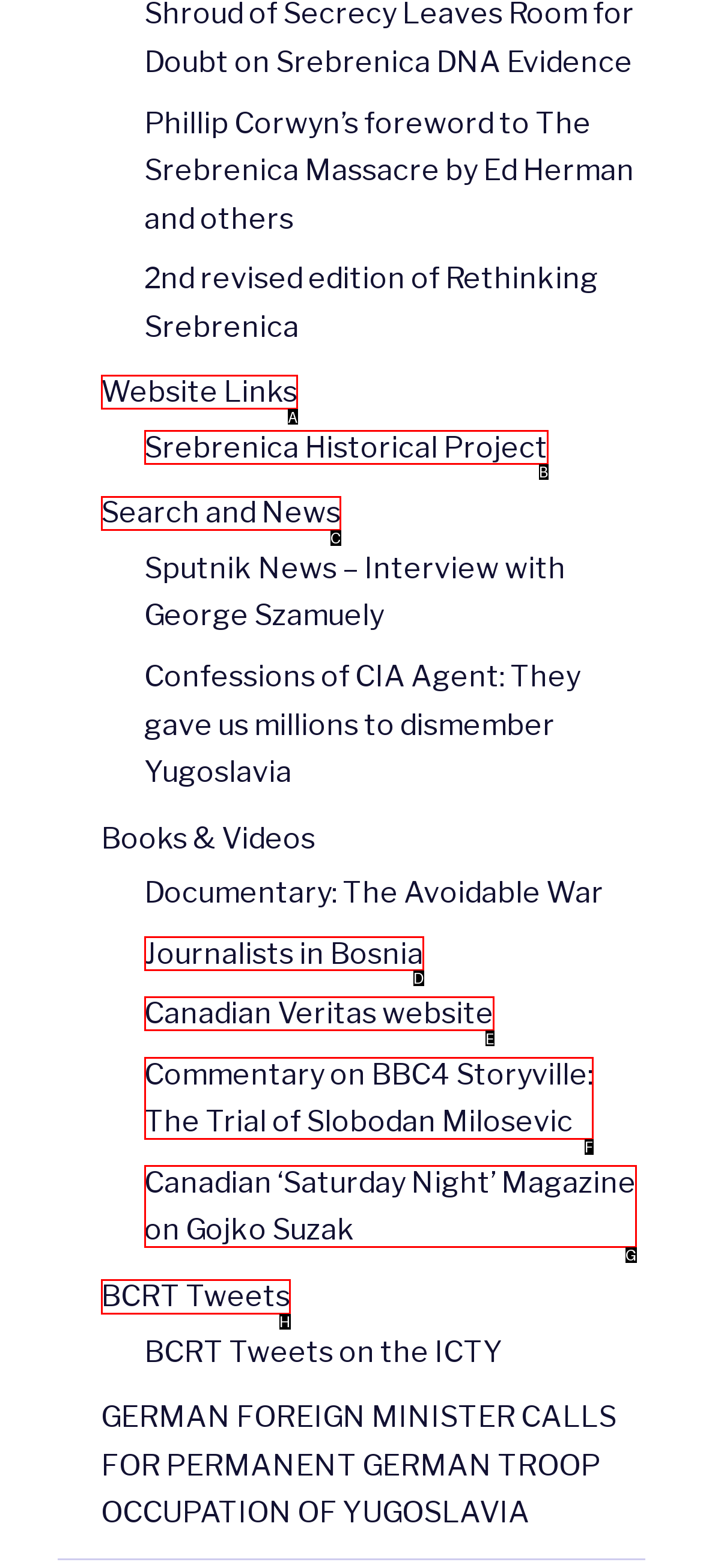For the given instruction: View the BCRT Tweets, determine which boxed UI element should be clicked. Answer with the letter of the corresponding option directly.

H